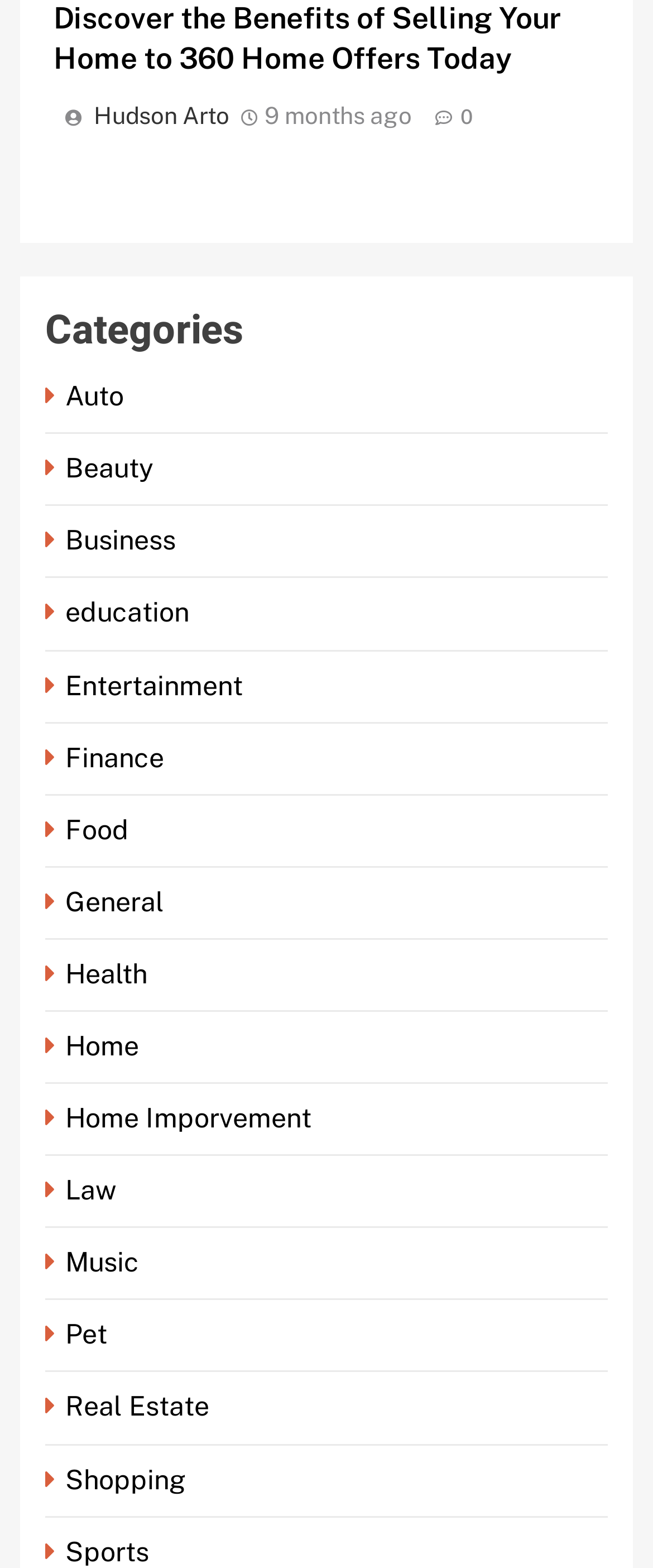What is the name of the real estate company?
Please give a detailed answer to the question using the information shown in the image.

The answer can be found by looking at the first link element with the text 'Discover the Benefits of Selling Your Home to 360 Home Offers Today'.